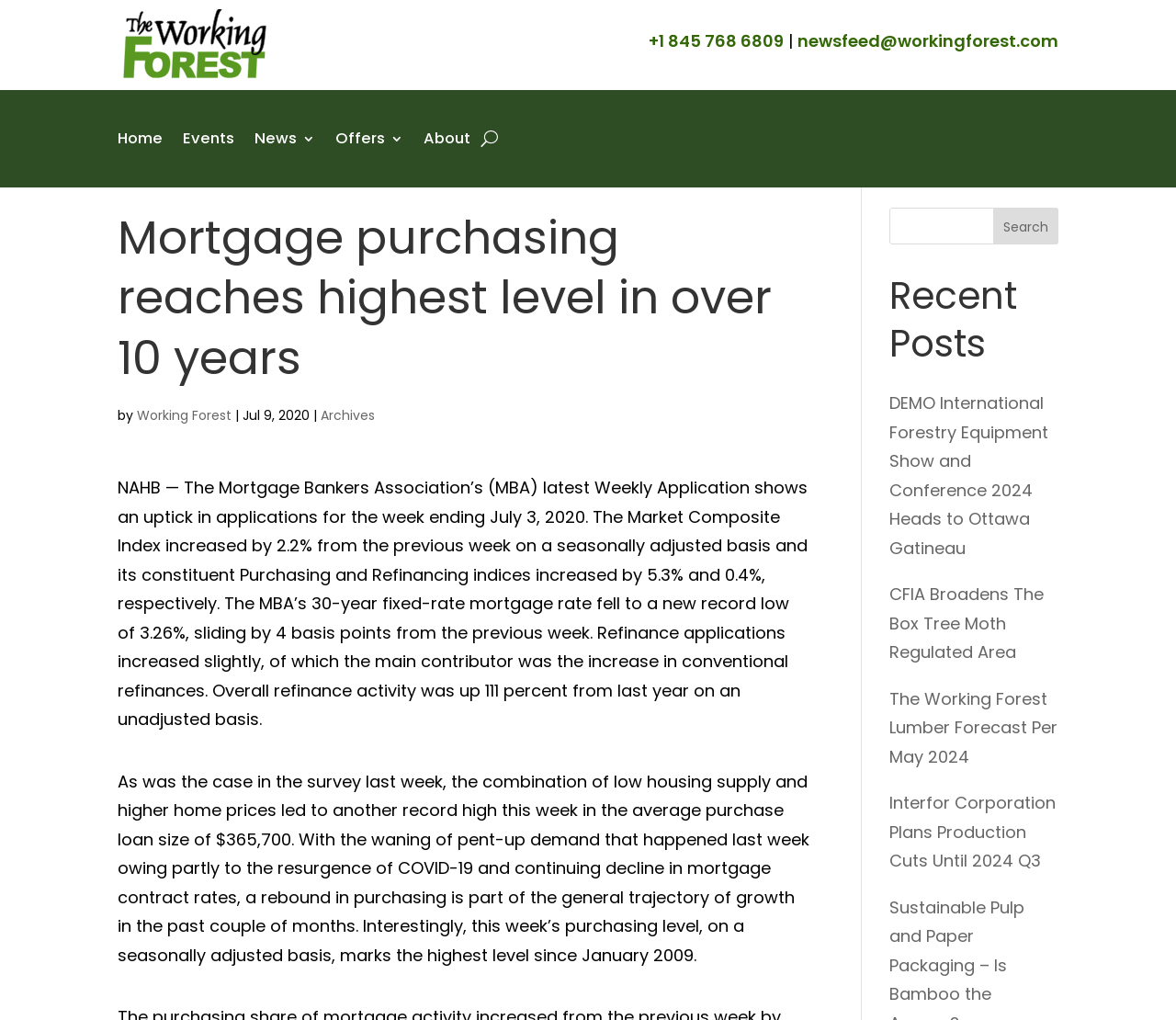Please locate the bounding box coordinates of the element that needs to be clicked to achieve the following instruction: "Click the Home link". The coordinates should be four float numbers between 0 and 1, i.e., [left, top, right, bottom].

[0.1, 0.102, 0.138, 0.17]